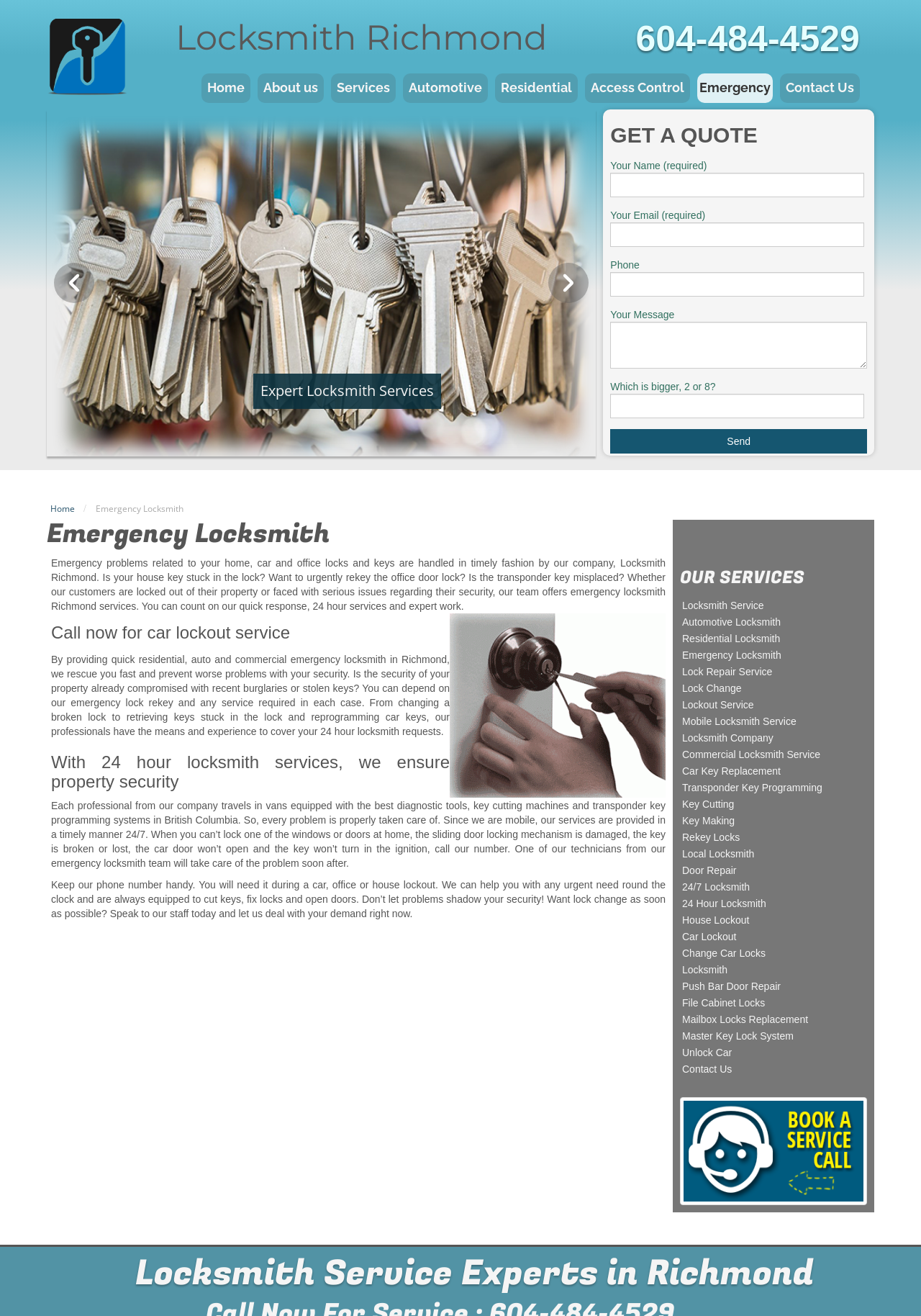What is the benefit of the locksmith company's 24/7 service?
Provide a comprehensive and detailed answer to the question.

The webpage content states that the company's 24/7 service ensures property security and prevents worse problems, by providing quick response to emergency lockout situations.